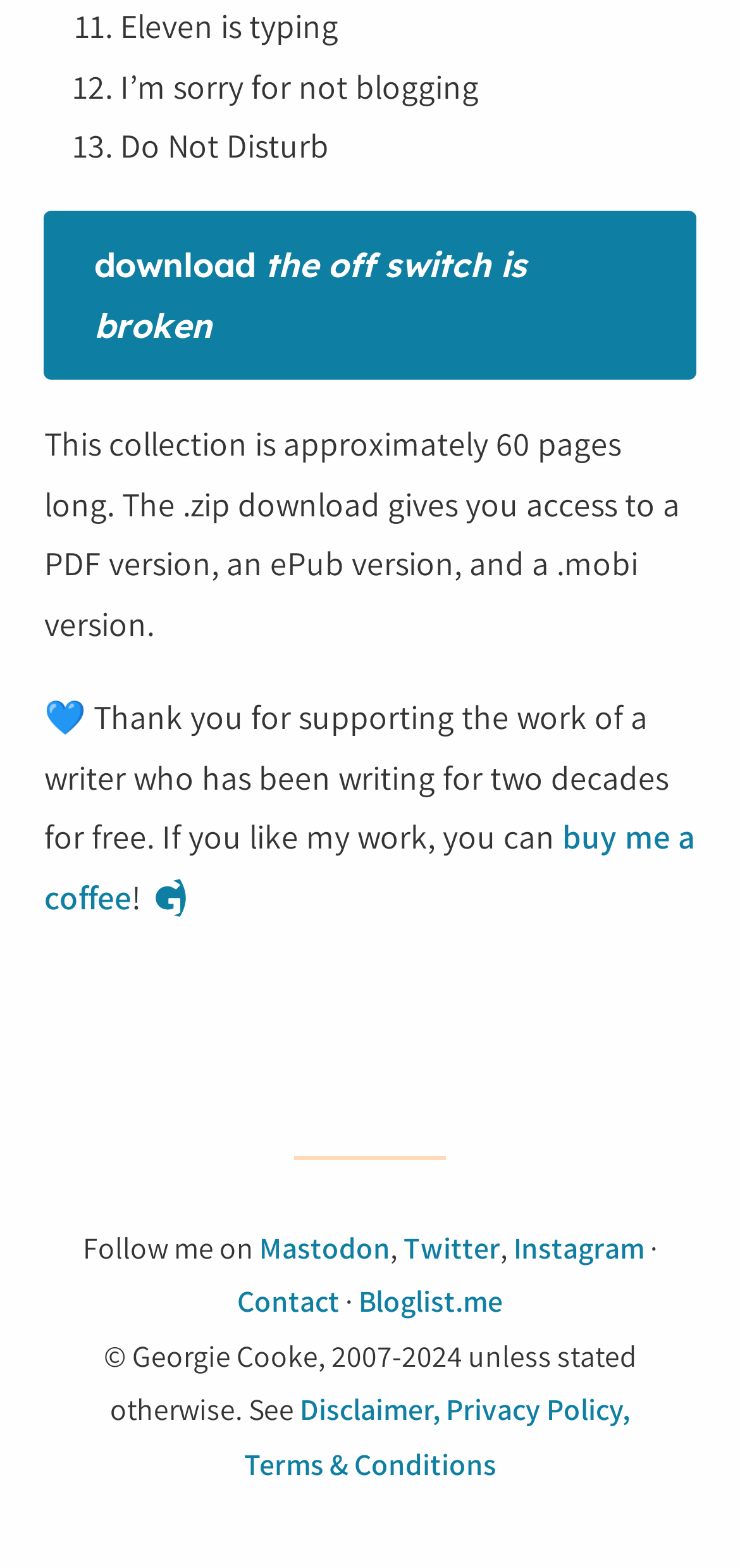Find the bounding box coordinates for the element that must be clicked to complete the instruction: "contact the author". The coordinates should be four float numbers between 0 and 1, indicated as [left, top, right, bottom].

[0.321, 0.818, 0.459, 0.843]